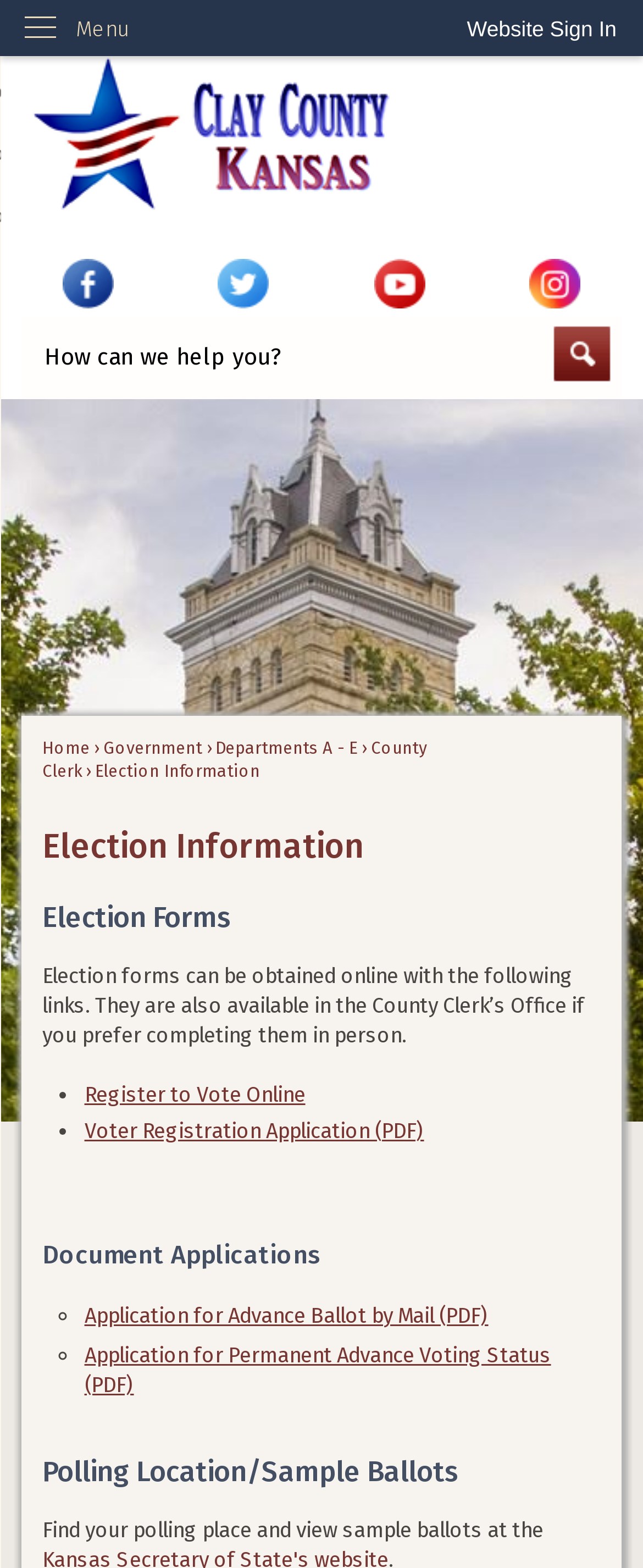What is the name of the office where election forms can be obtained in person?
Provide a one-word or short-phrase answer based on the image.

County Clerk's Office